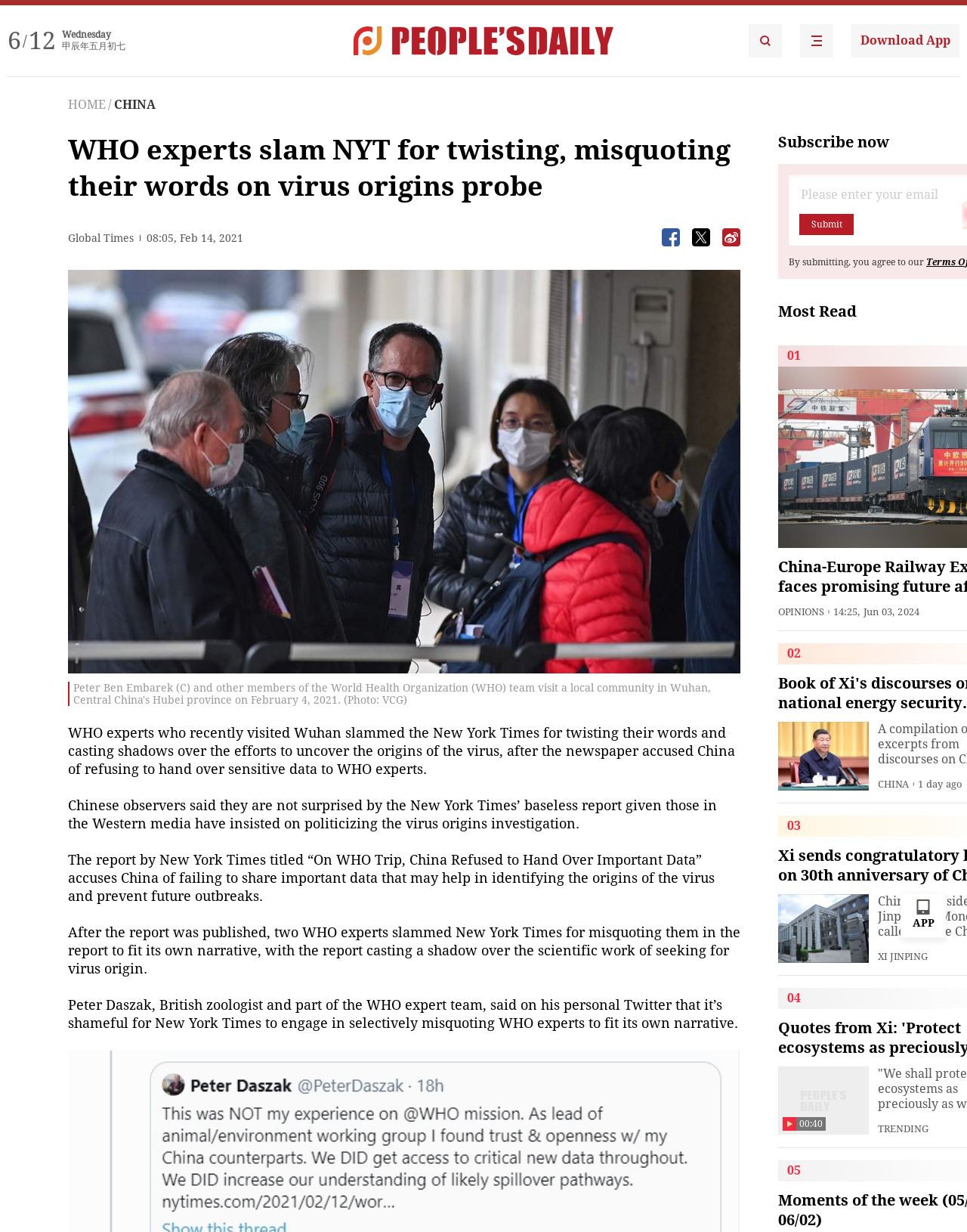Locate the bounding box coordinates of the UI element described by: "HOME". The bounding box coordinates should consist of four float numbers between 0 and 1, i.e., [left, top, right, bottom].

[0.07, 0.079, 0.109, 0.091]